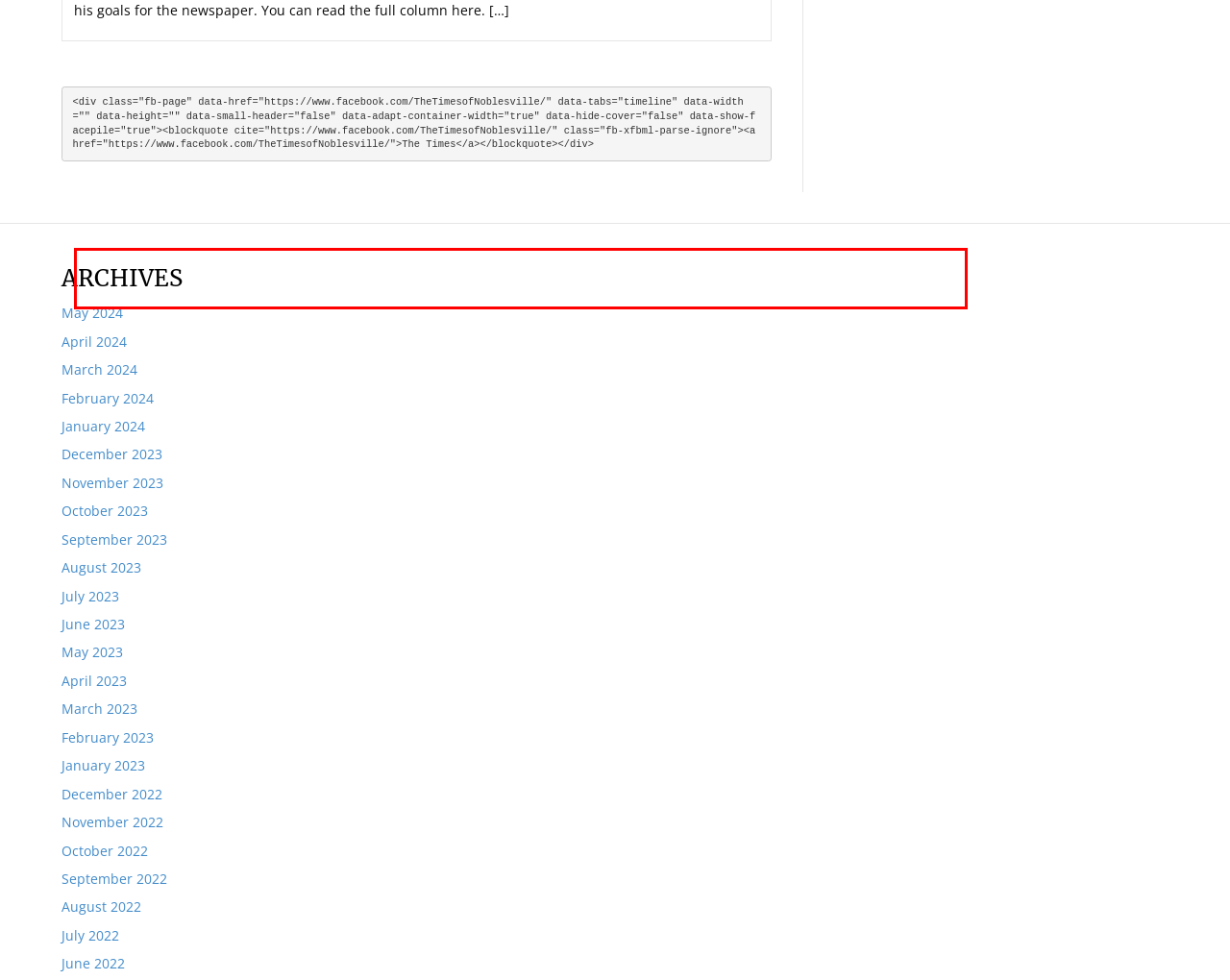Analyze the screenshot of the webpage and extract the text from the UI element that is inside the red bounding box.

LaRue said, “If you see me walking around the Square in Noblesville … or anywhere, come up and introduce yourself. I’ve only met good and decent people since moving here, and I’d love to continue to meet more.”